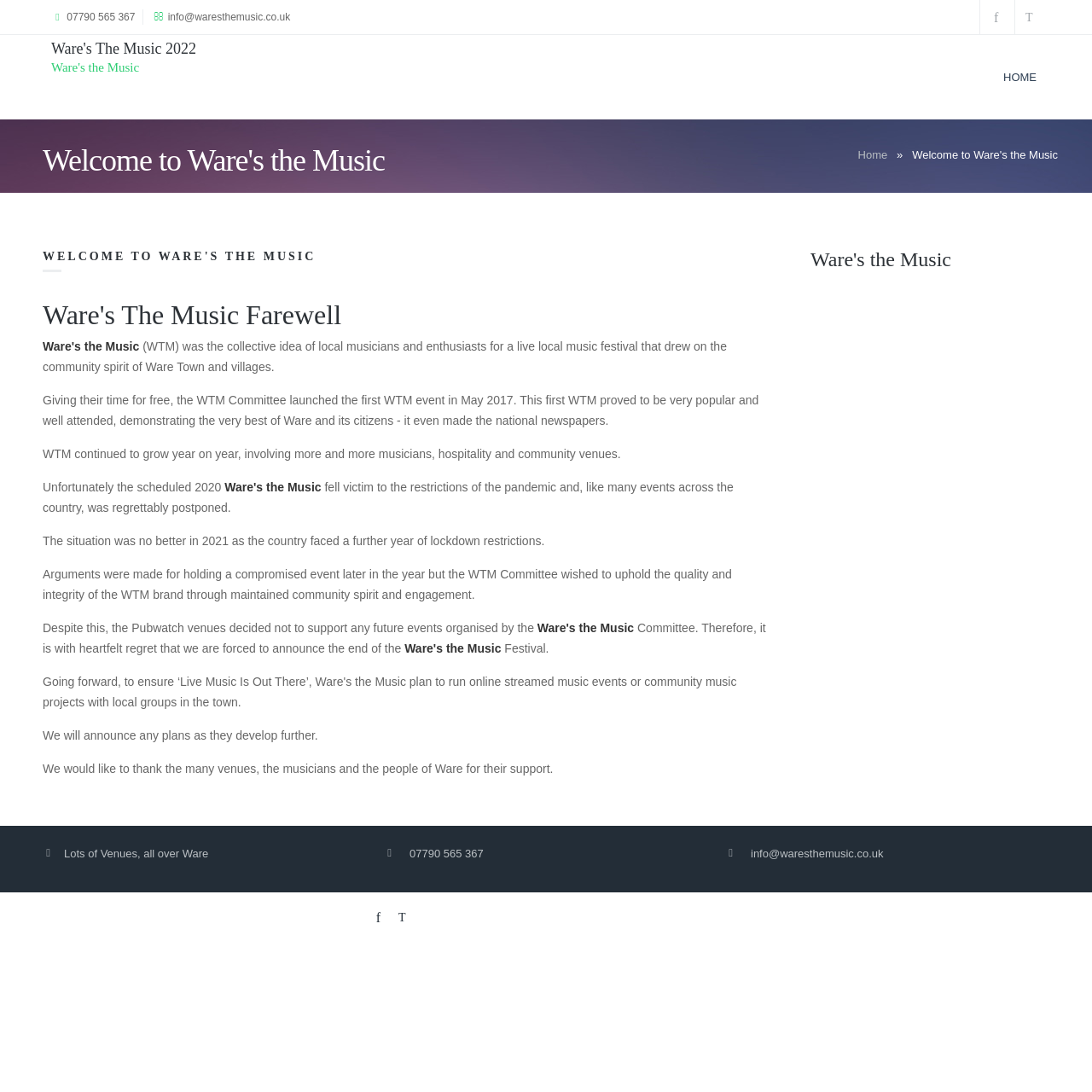Based on the provided description, "Ware's the Music", find the bounding box of the corresponding UI element in the screenshot.

[0.047, 0.055, 0.127, 0.068]